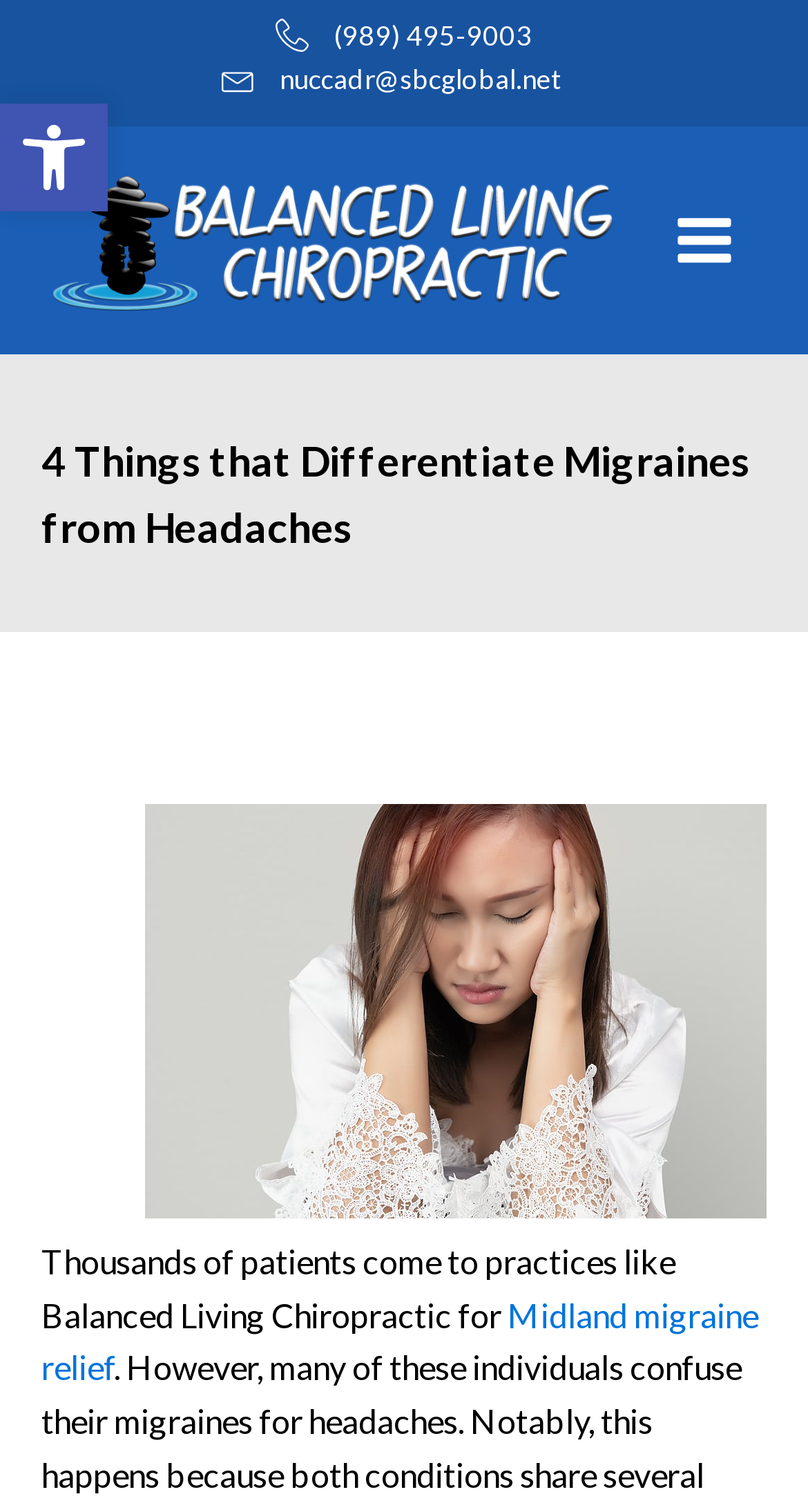What is the phone number for contact?
Based on the screenshot, answer the question with a single word or phrase.

(989) 495-9003